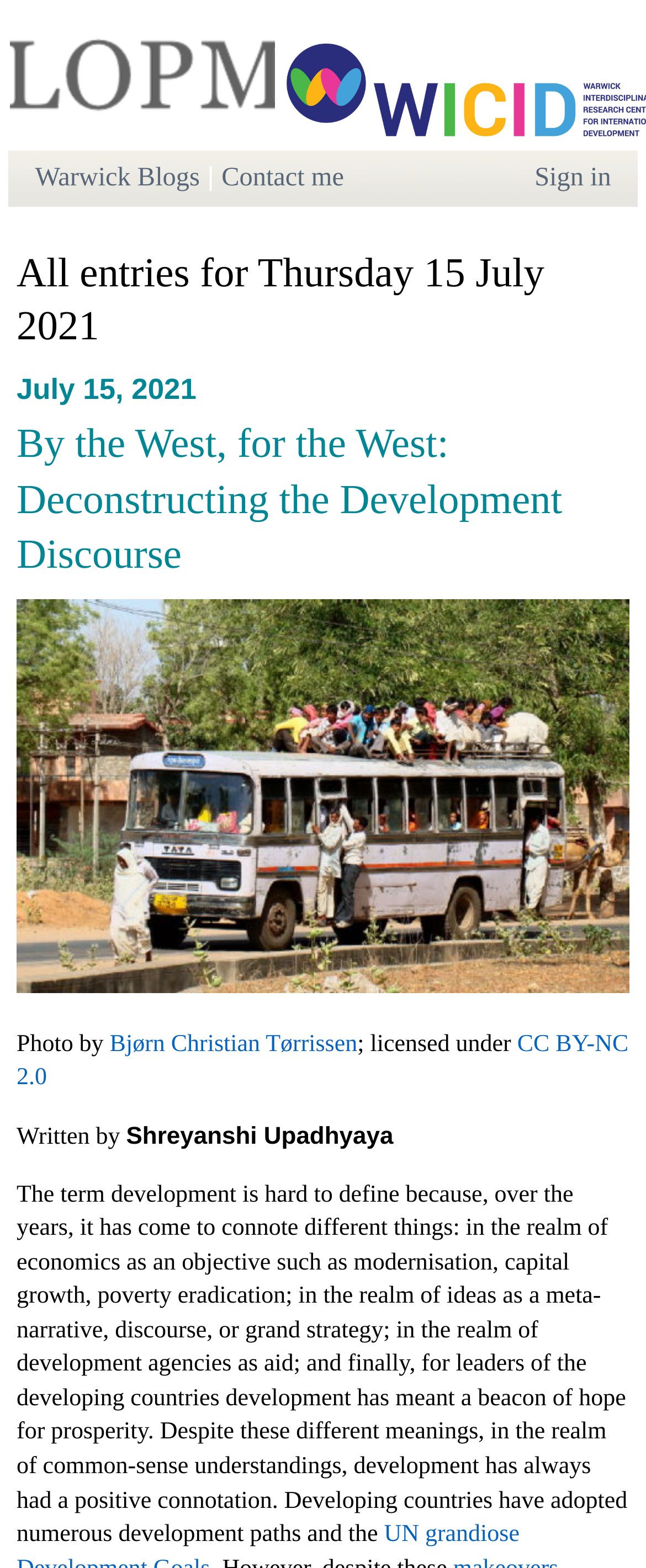Please find the bounding box coordinates in the format (top-left x, top-left y, bottom-right x, bottom-right y) for the given element description. Ensure the coordinates are floating point numbers between 0 and 1. Description: Bjørn Christian Tørrissen

[0.17, 0.657, 0.553, 0.674]